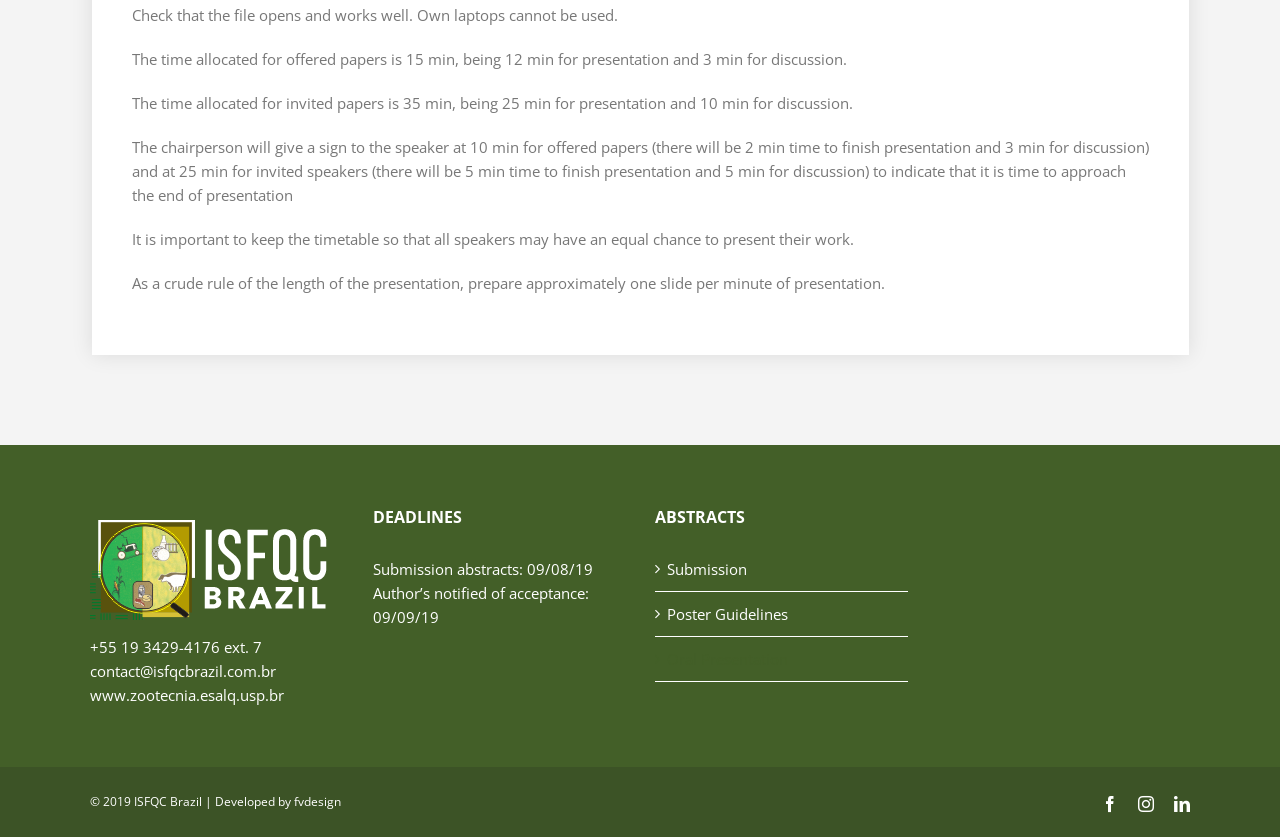Given the element description: "fvdesign", predict the bounding box coordinates of the UI element it refers to, using four float numbers between 0 and 1, i.e., [left, top, right, bottom].

[0.23, 0.947, 0.266, 0.967]